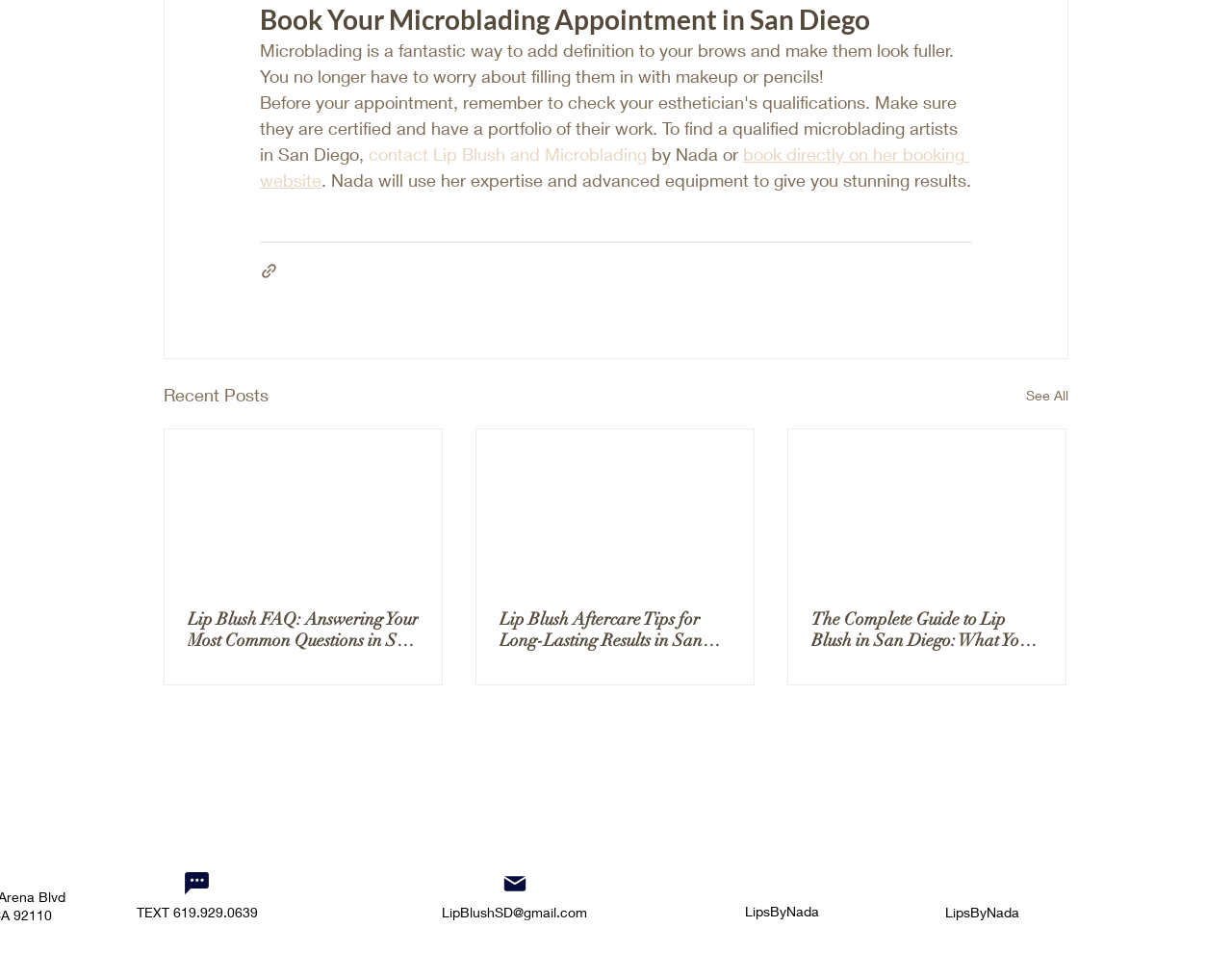Locate the bounding box coordinates of the element that needs to be clicked to carry out the instruction: "Share via link". The coordinates should be given as four float numbers ranging from 0 to 1, i.e., [left, top, right, bottom].

[0.211, 0.268, 0.226, 0.286]